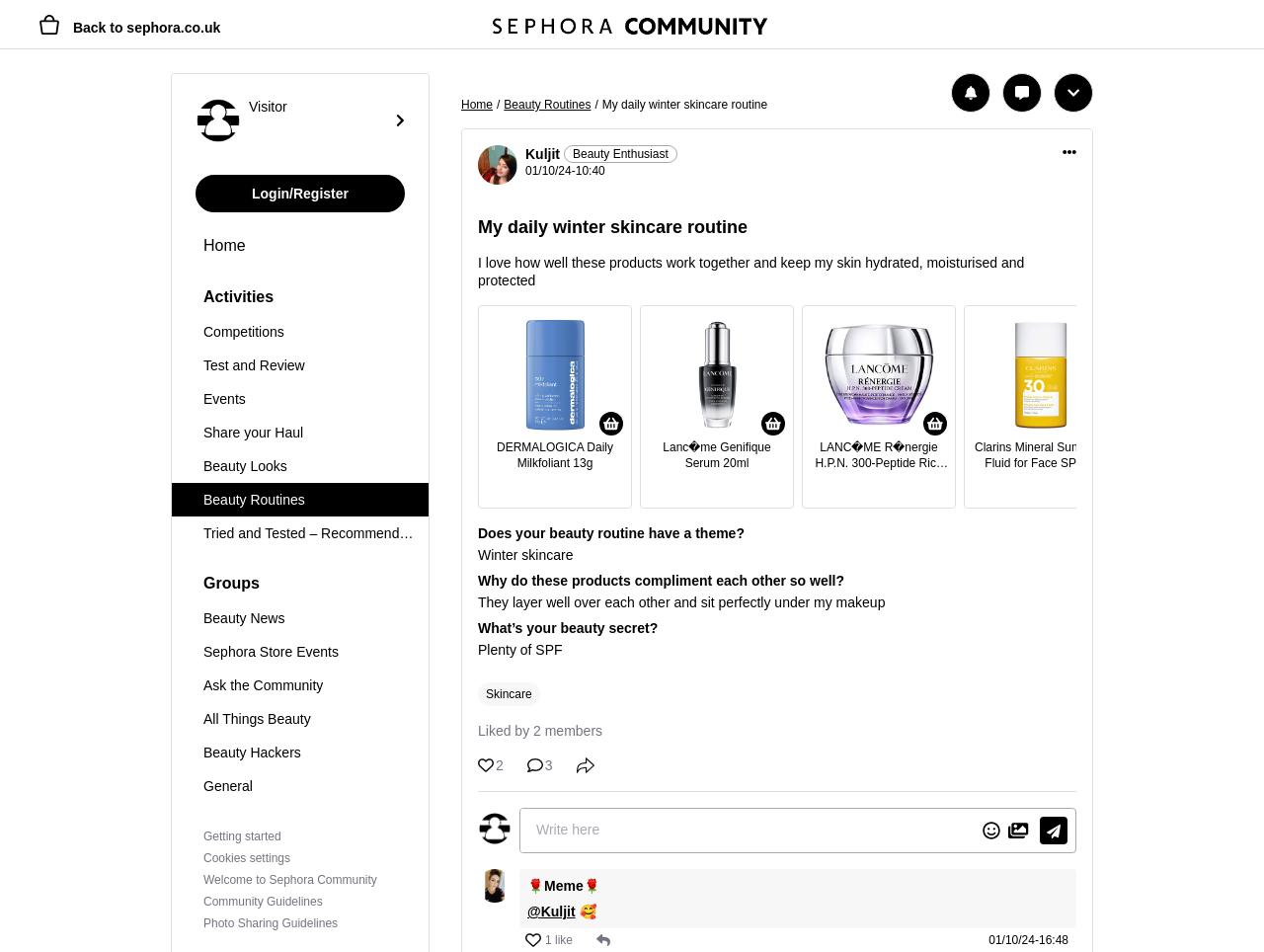Can you find the bounding box coordinates of the area I should click to execute the following instruction: "Click on the DERMALOGICA Daily Milkfoliant 13g product link"?

[0.385, 0.444, 0.493, 0.461]